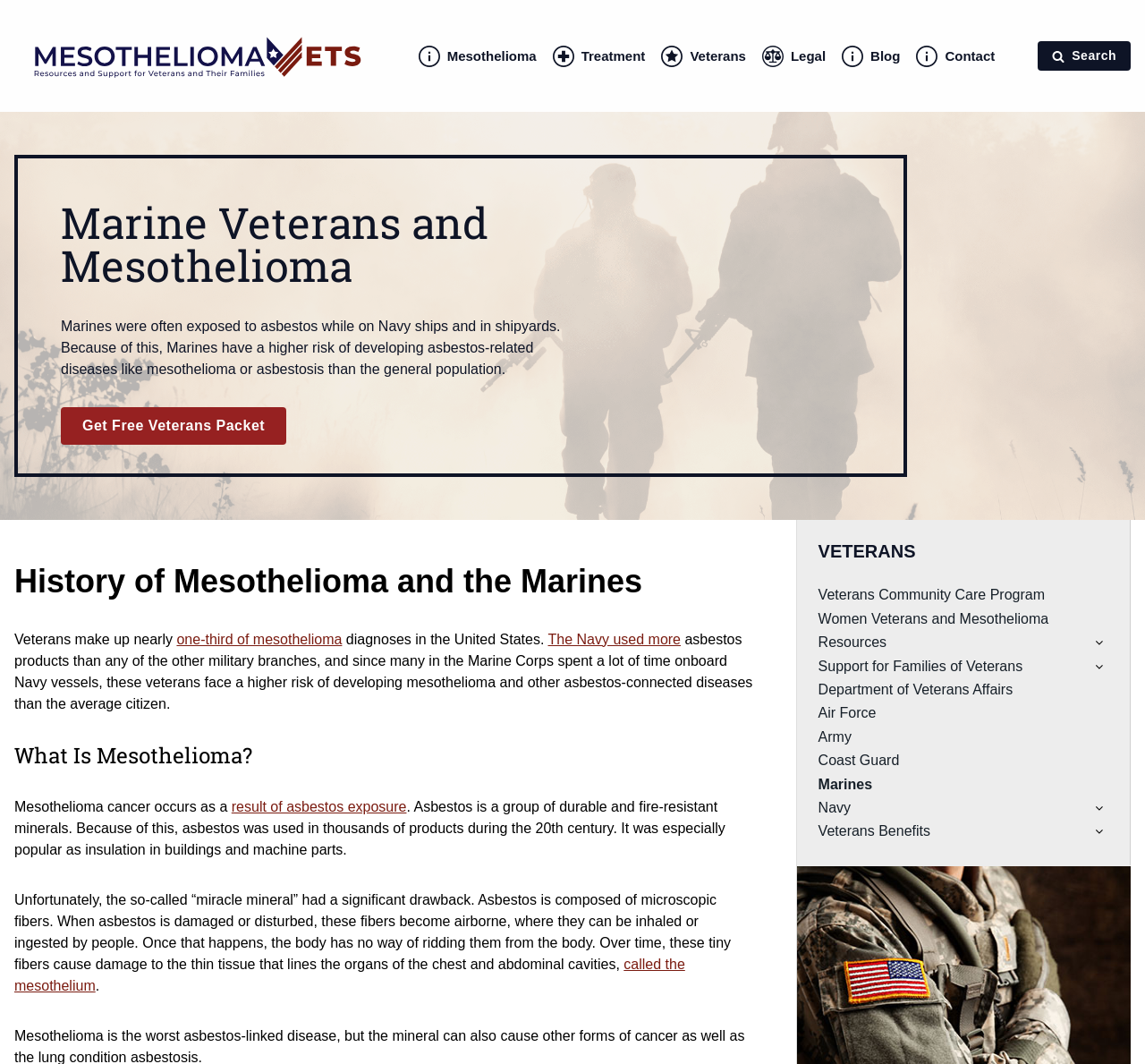Please indicate the bounding box coordinates for the clickable area to complete the following task: "Switch to English". The coordinates should be specified as four float numbers between 0 and 1, i.e., [left, top, right, bottom].

None